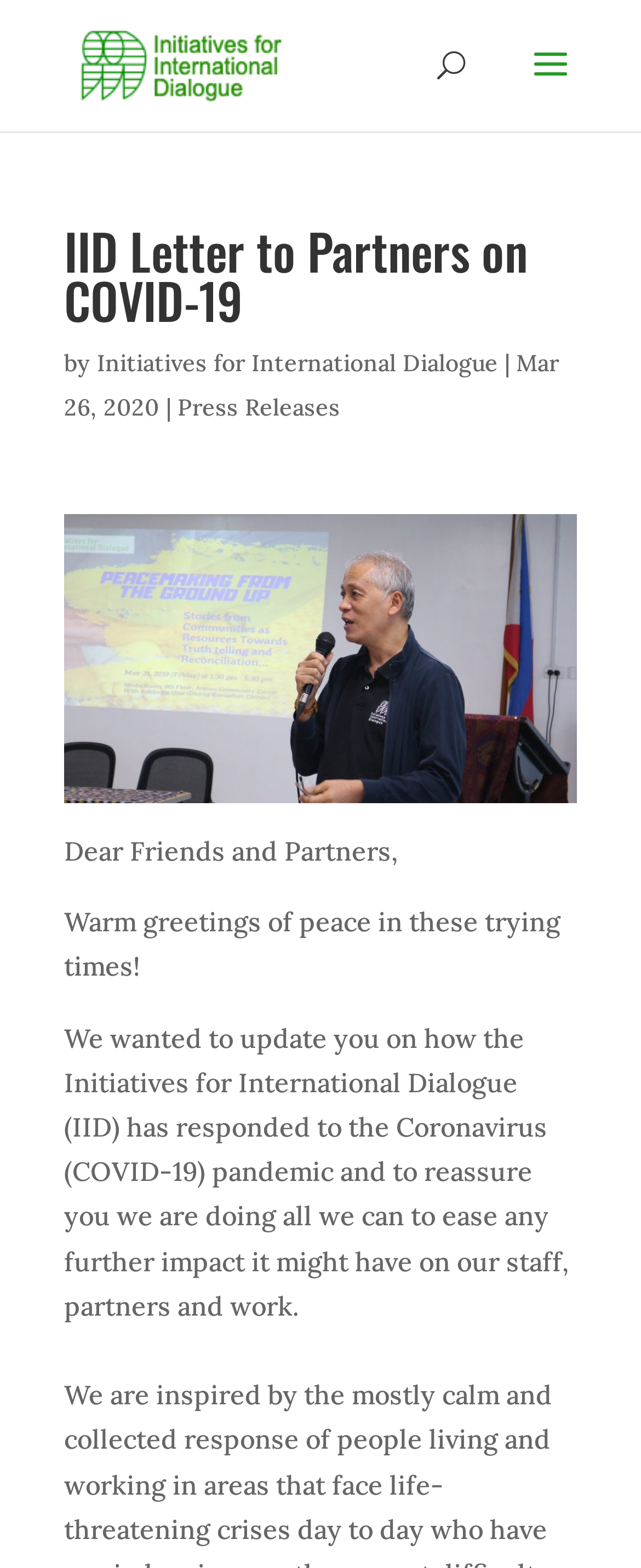Please answer the following query using a single word or phrase: 
Is there a search function on the webpage?

Yes